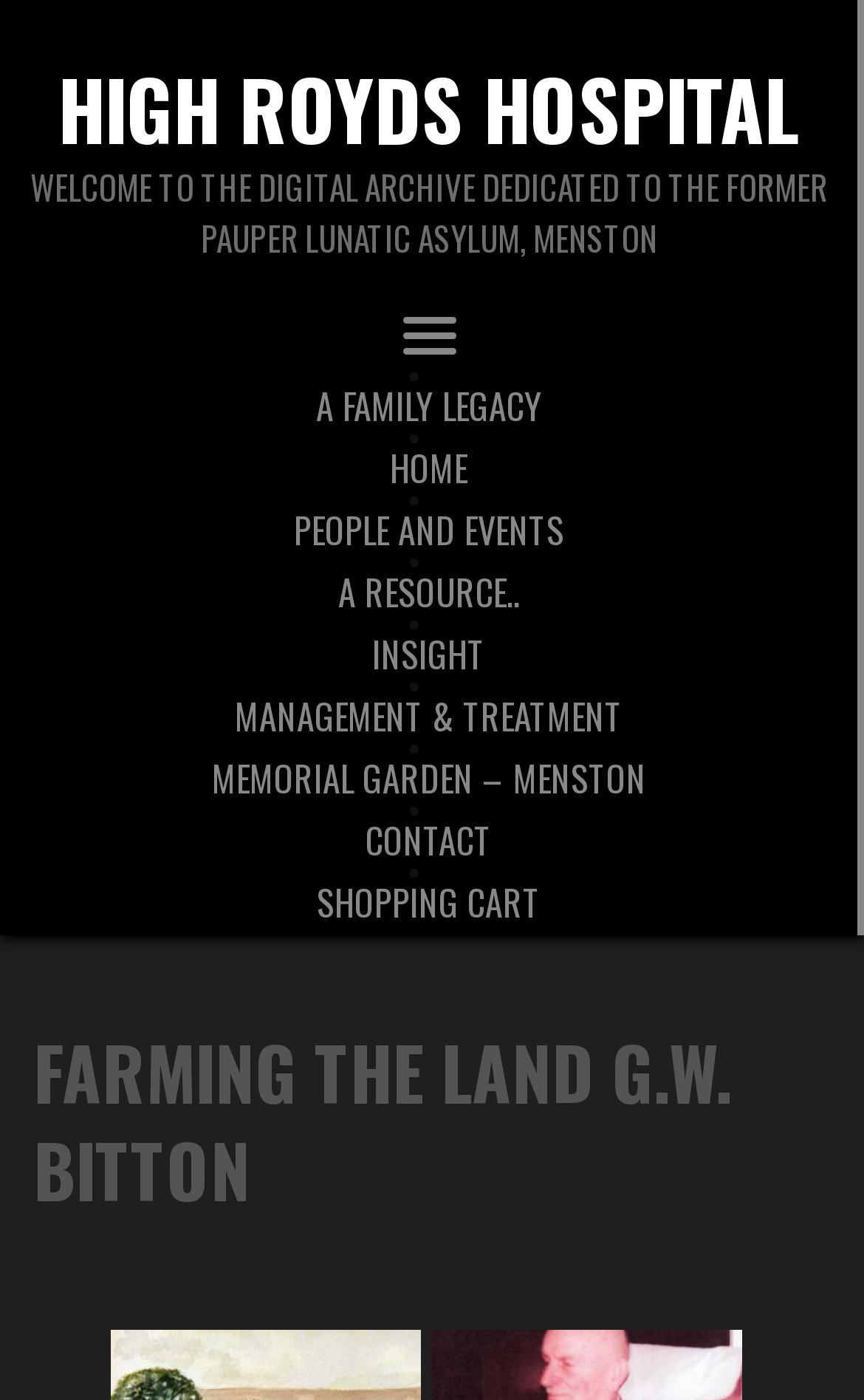What is the first item in the list?
Answer the question with a single word or phrase by looking at the picture.

A FAMILY LEGACY